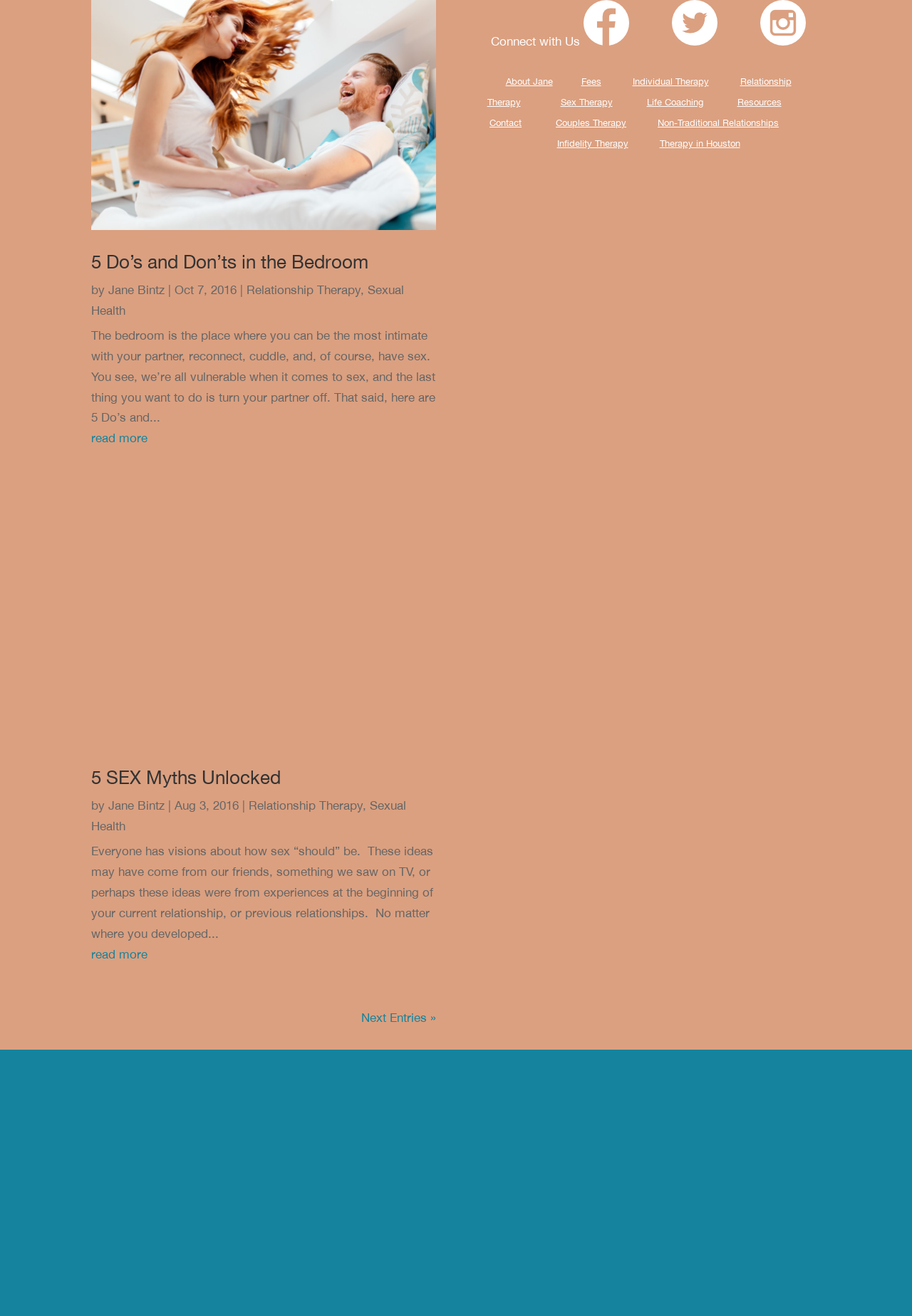Identify the bounding box for the UI element described as: "5 SEX Myths Unlocked". The coordinates should be four float numbers between 0 and 1, i.e., [left, top, right, bottom].

[0.1, 0.583, 0.308, 0.599]